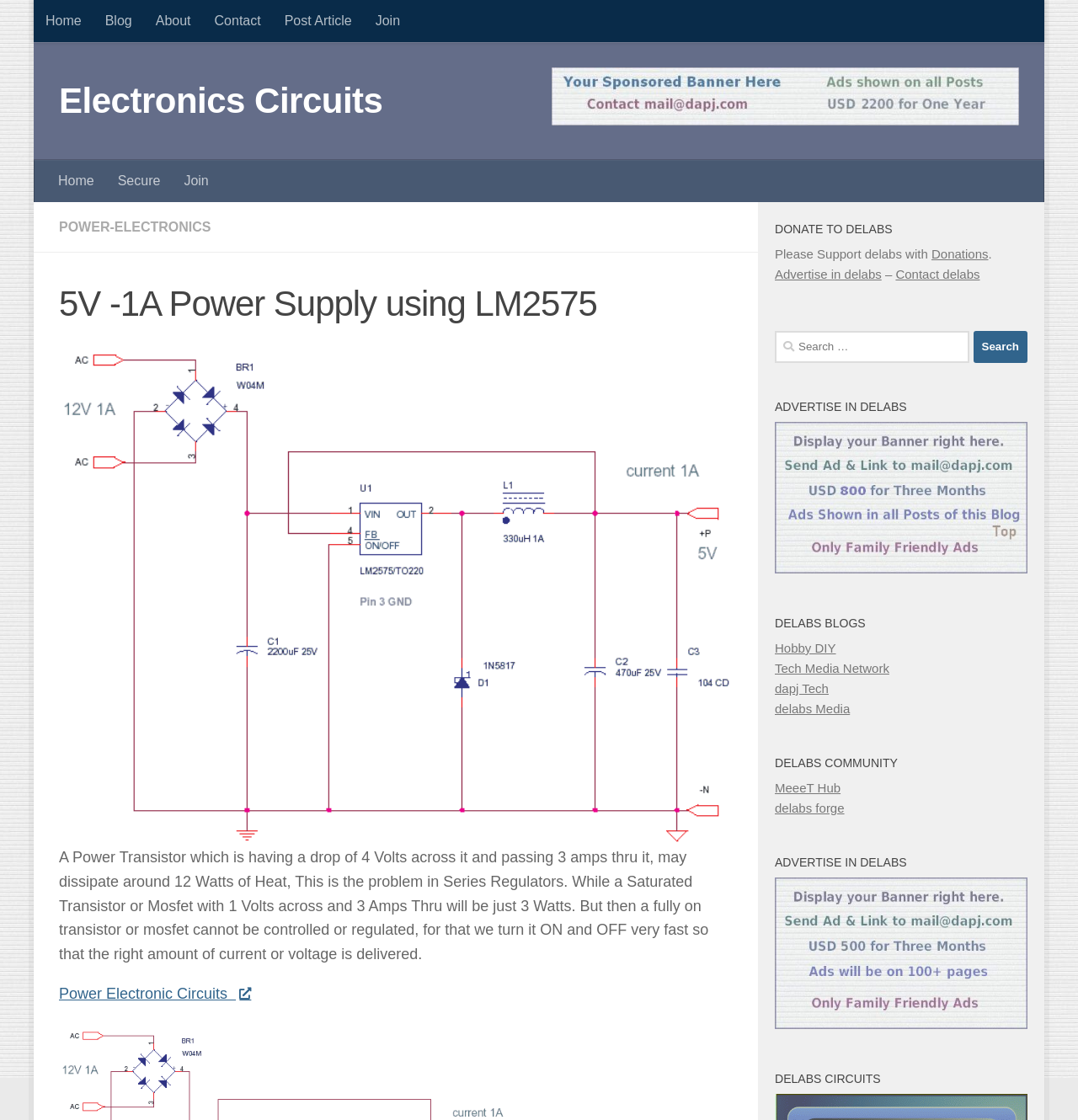Find the bounding box coordinates of the clickable area that will achieve the following instruction: "read about '5V -1A Power Supply using LM2575'".

[0.055, 0.248, 0.68, 0.295]